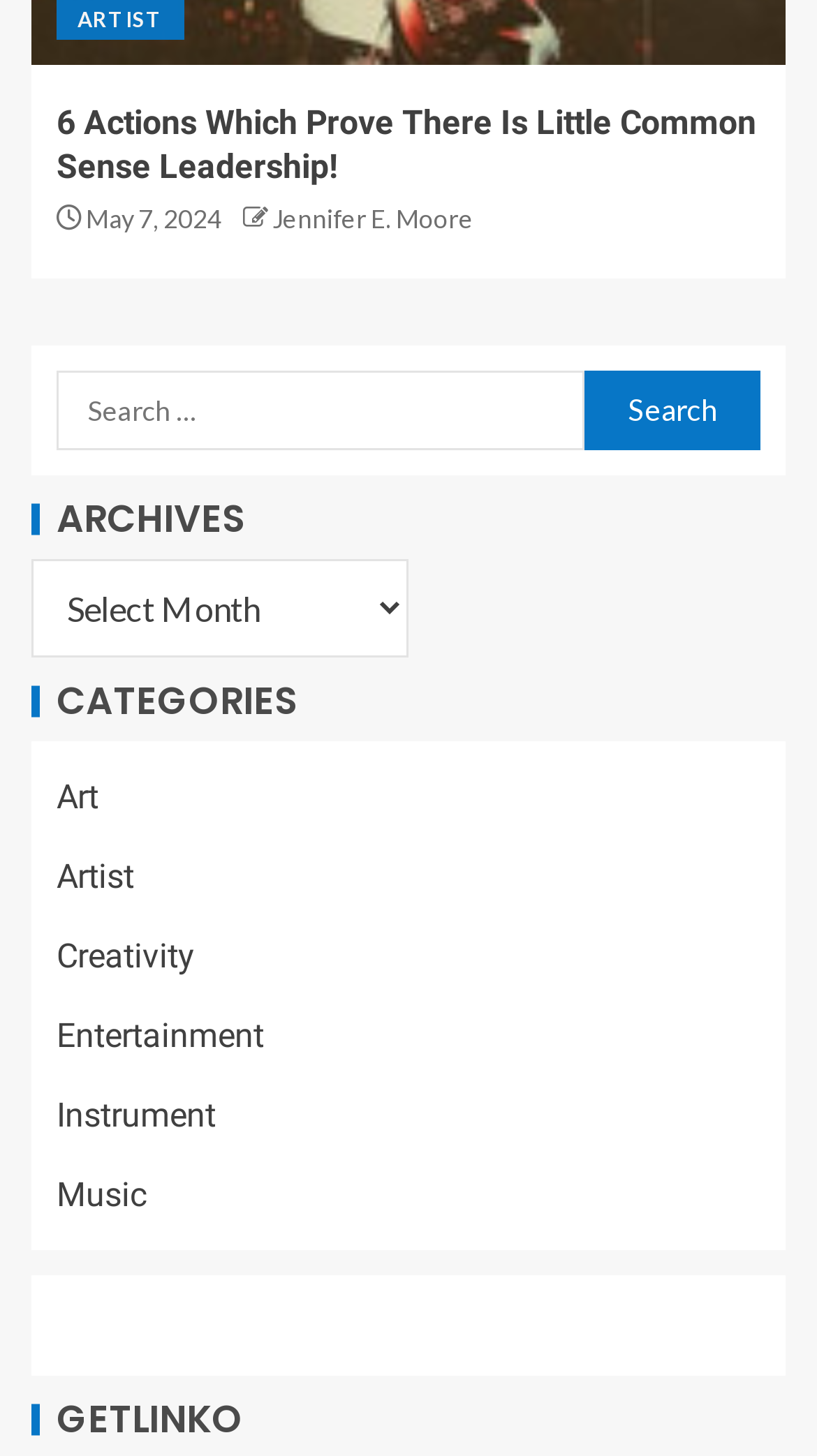Could you specify the bounding box coordinates for the clickable section to complete the following instruction: "search for something"?

[0.038, 0.237, 0.962, 0.326]